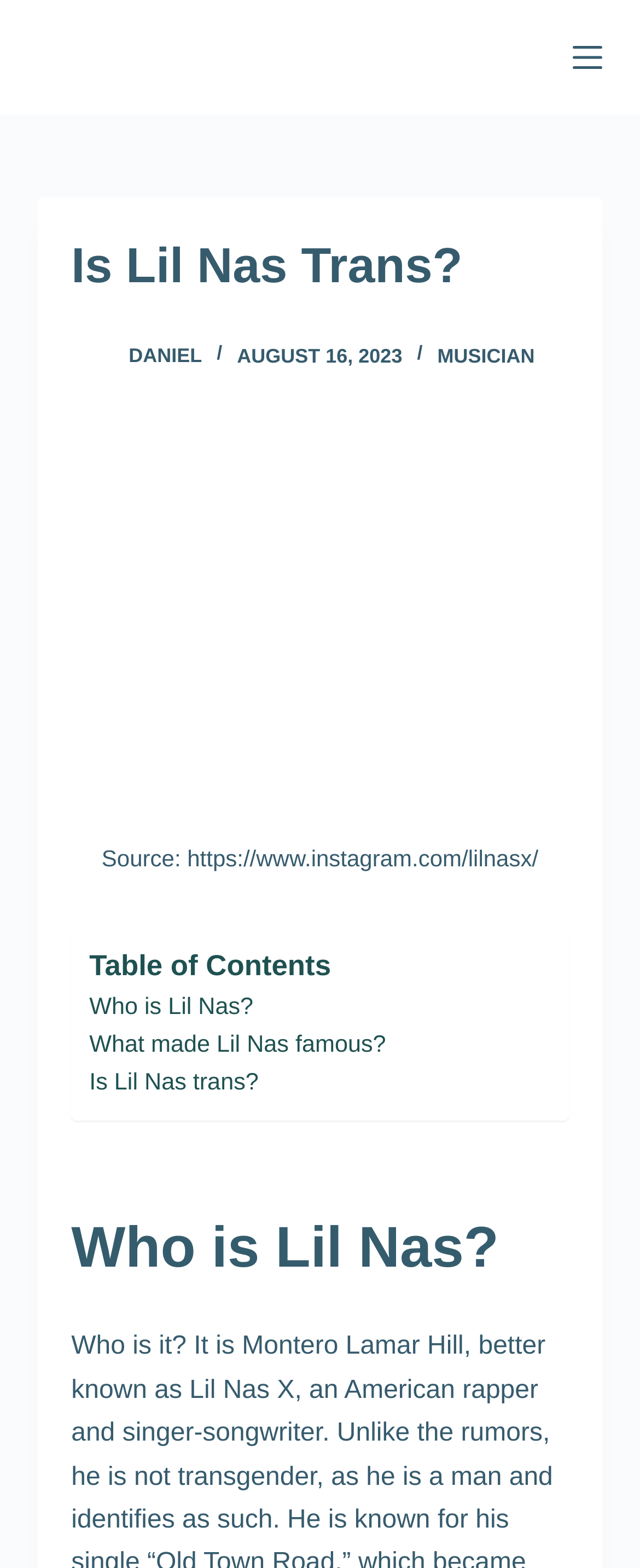What is the purpose of the table of contents?
Provide an in-depth answer to the question, covering all aspects.

The table of contents is a layout table that contains links to different sections of the article, allowing the user to navigate and access specific parts of the content.